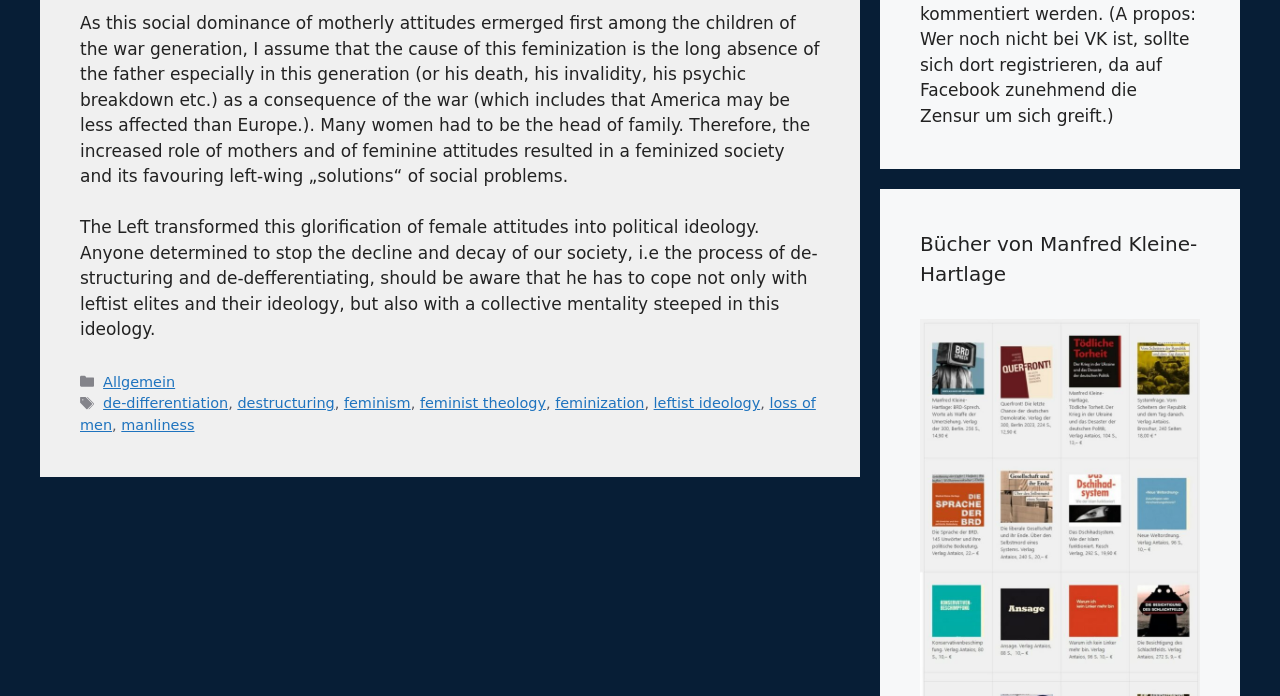What is the category of the link 'Allgemein'?
Look at the image and respond with a single word or a short phrase.

Kategorien